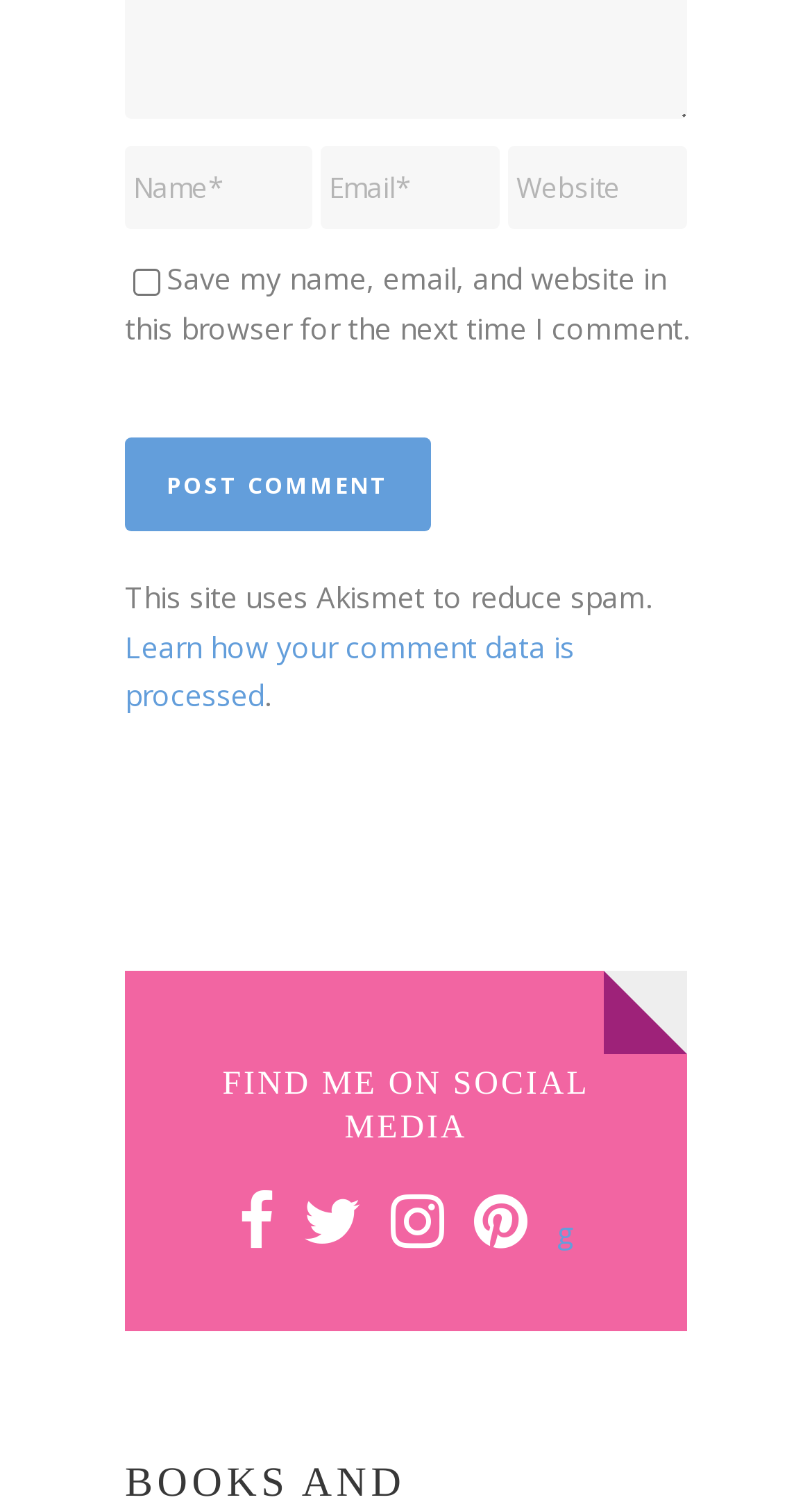From the details in the image, provide a thorough response to the question: What is the function of the checkbox?

The checkbox is labeled 'Save my name, email, and website in this browser for the next time I comment.' and is unchecked by default, suggesting that it allows users to save their comment data for future use.